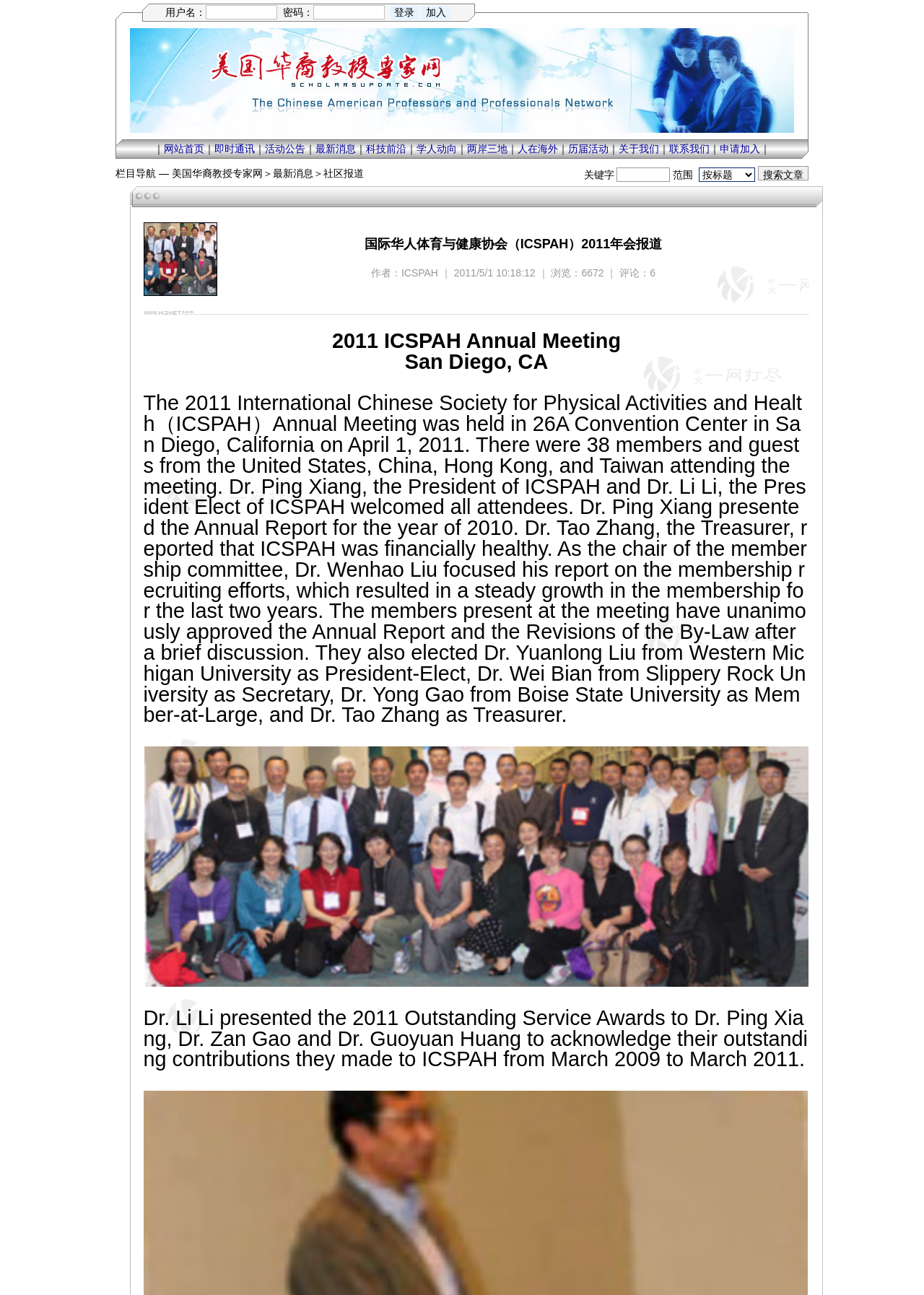Please identify the bounding box coordinates of where to click in order to follow the instruction: "go to website homepage".

[0.177, 0.11, 0.221, 0.119]